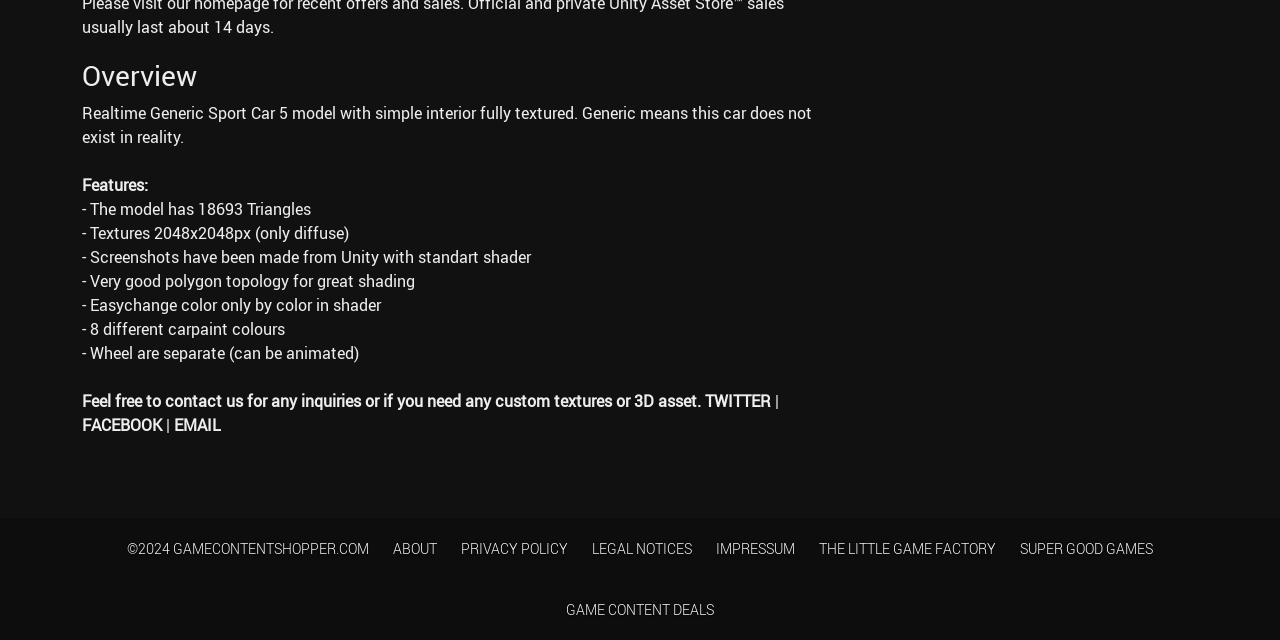Give the bounding box coordinates for the element described as: "Super Good Games".

[0.797, 0.842, 0.901, 0.872]